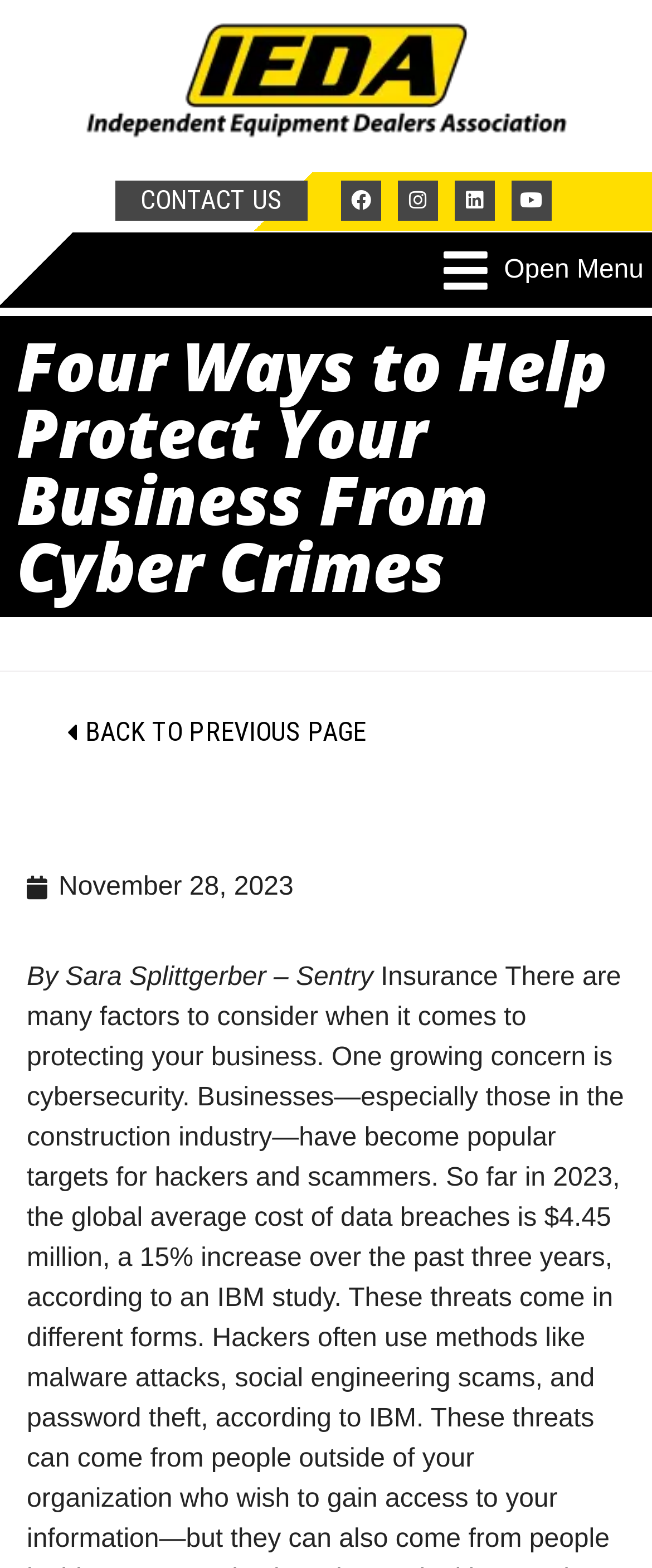Articulate a detailed summary of the webpage's content and design.

The webpage appears to be an article or blog post discussing cybersecurity and ways to protect businesses from cyber crimes. At the top of the page, there is a row of links, including a link to the homepage, "CONTACT US", and social media links to Facebook, Instagram, LinkedIn, and YouTube. To the right of these links is a button to open or close a menu.

Below the top row, there is a large heading that reads "Four Ways to Help Protect Your Business From Cyber Crimes". Underneath this heading, there is a link to go back to the previous page, followed by a link displaying the date "November 28, 2023". The date is accompanied by a time element, although the time is not specified.

Further down the page, there is a byline that reads "By Sara Splittgerber – Sentry", indicating the author and affiliation of the article. The main content of the article appears to be below this byline, although the exact details are not specified.